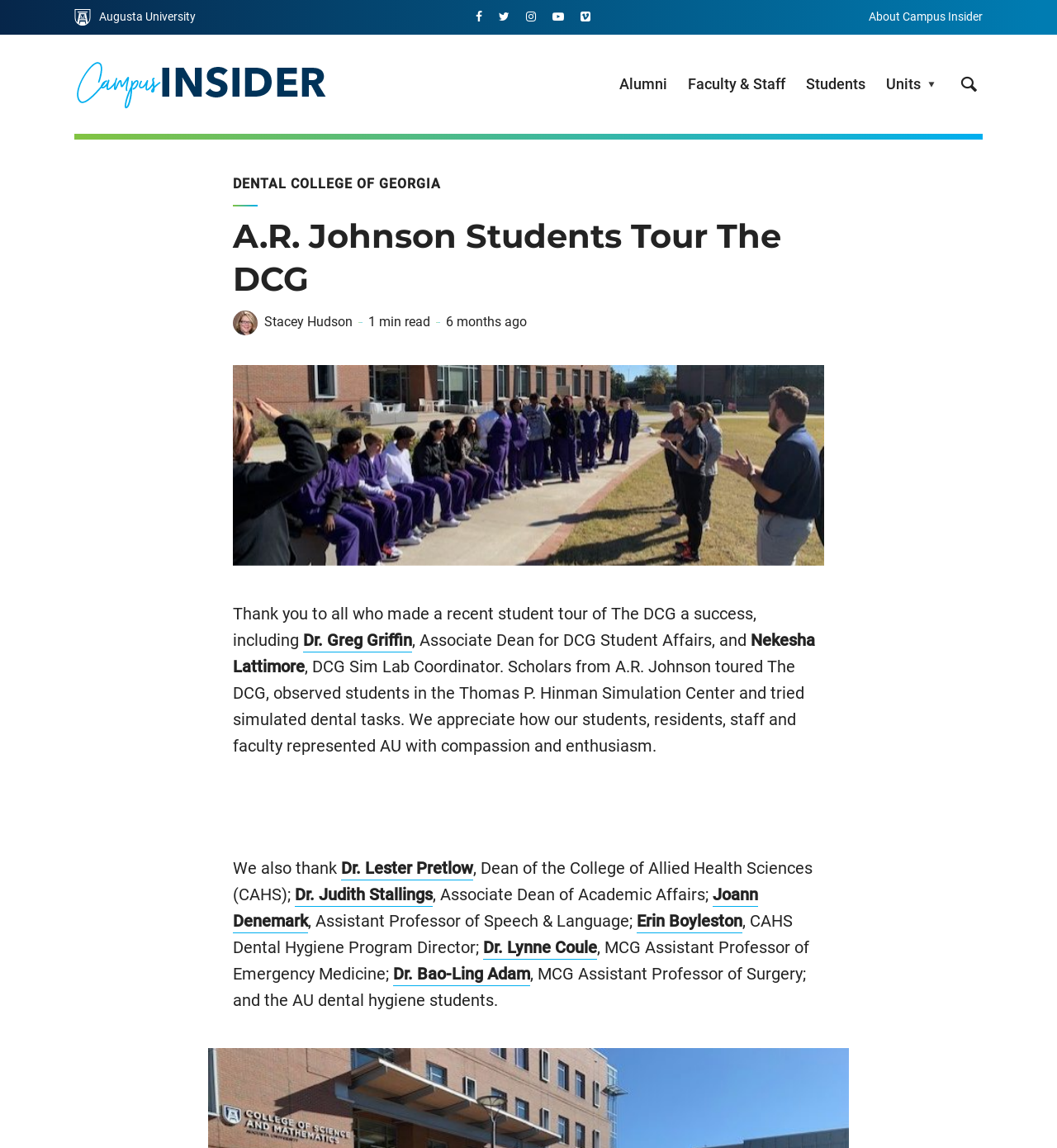Determine and generate the text content of the webpage's headline.

A.R. Johnson Students Tour The DCG